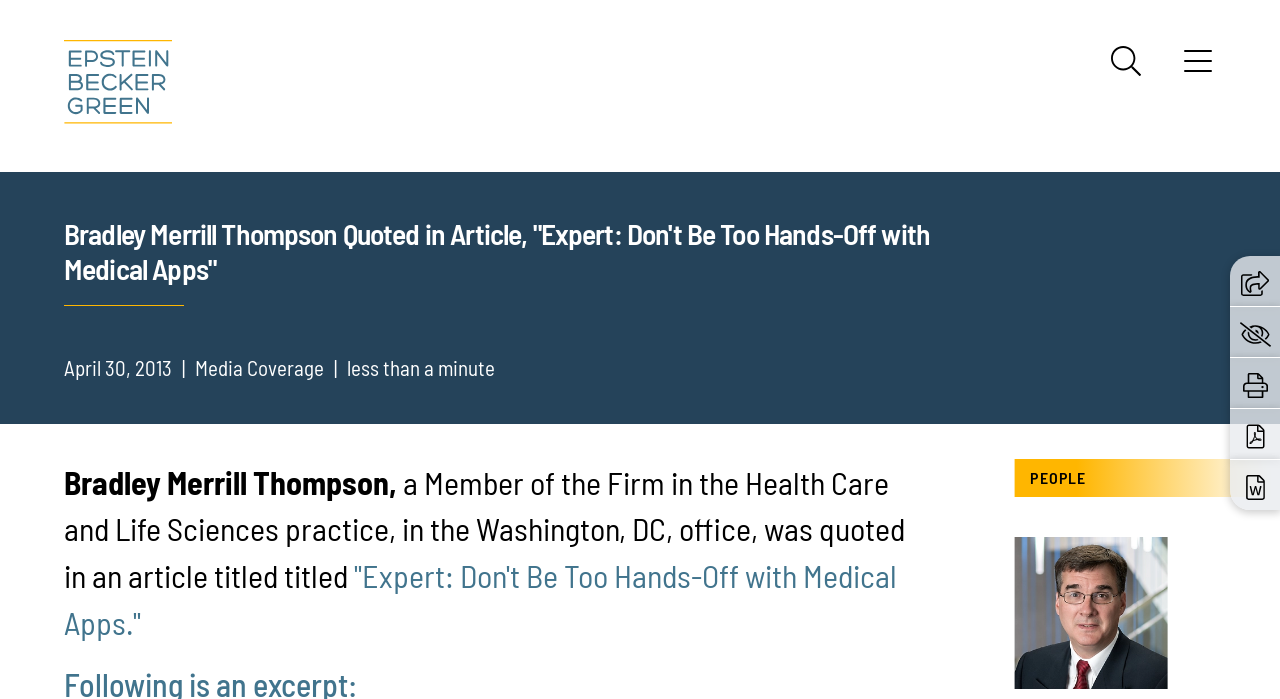What is the date of the article?
Answer the question based on the image using a single word or a brief phrase.

April 30, 2013